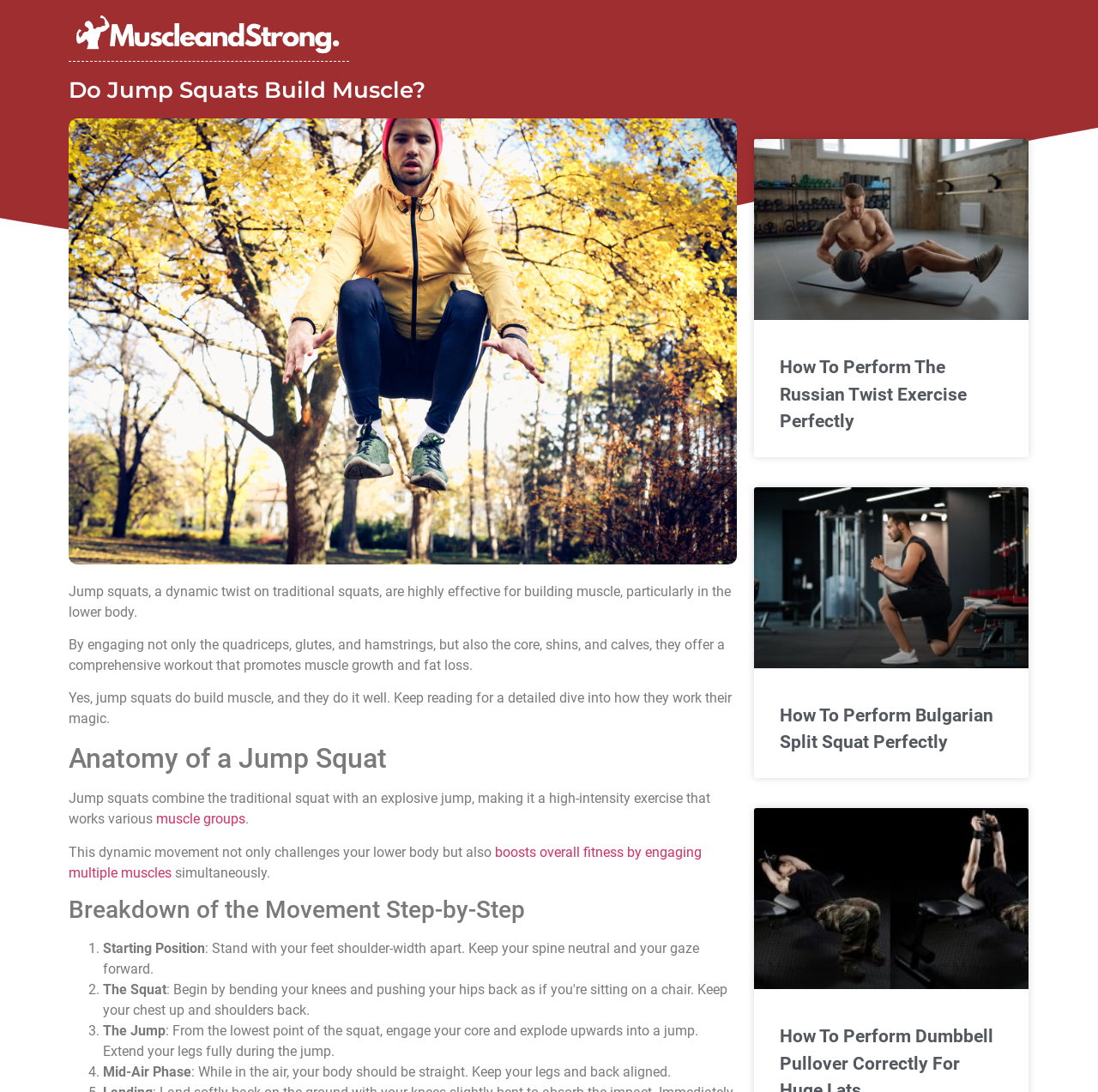What muscle groups are engaged in jump squats?
Answer with a single word or phrase, using the screenshot for reference.

Quadriceps, glutes, hamstrings, core, shins, and calves